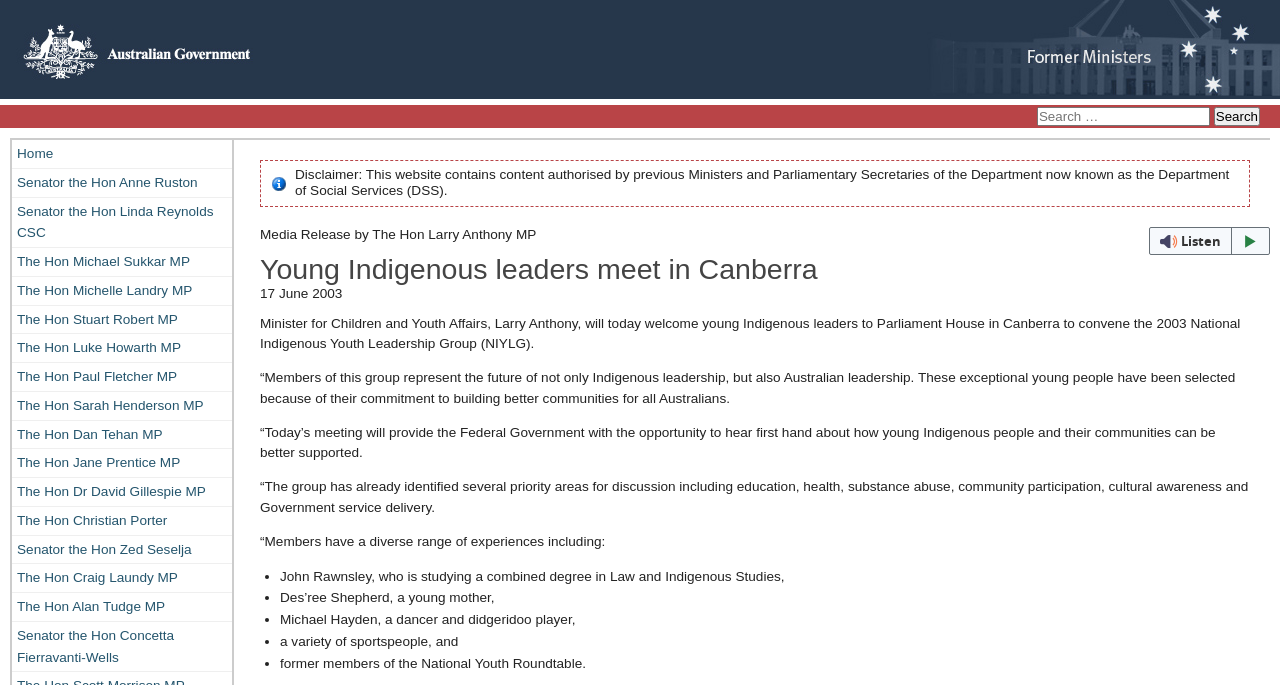What is the date of the meeting mentioned in the article?
Provide a comprehensive and detailed answer to the question.

The date of the meeting can be found in the time element on the webpage, which is '17 June 2003'. This date is mentioned as the day when the Minister for Children and Youth Affairs, Larry Anthony, will welcome young Indigenous leaders to Parliament House in Canberra.